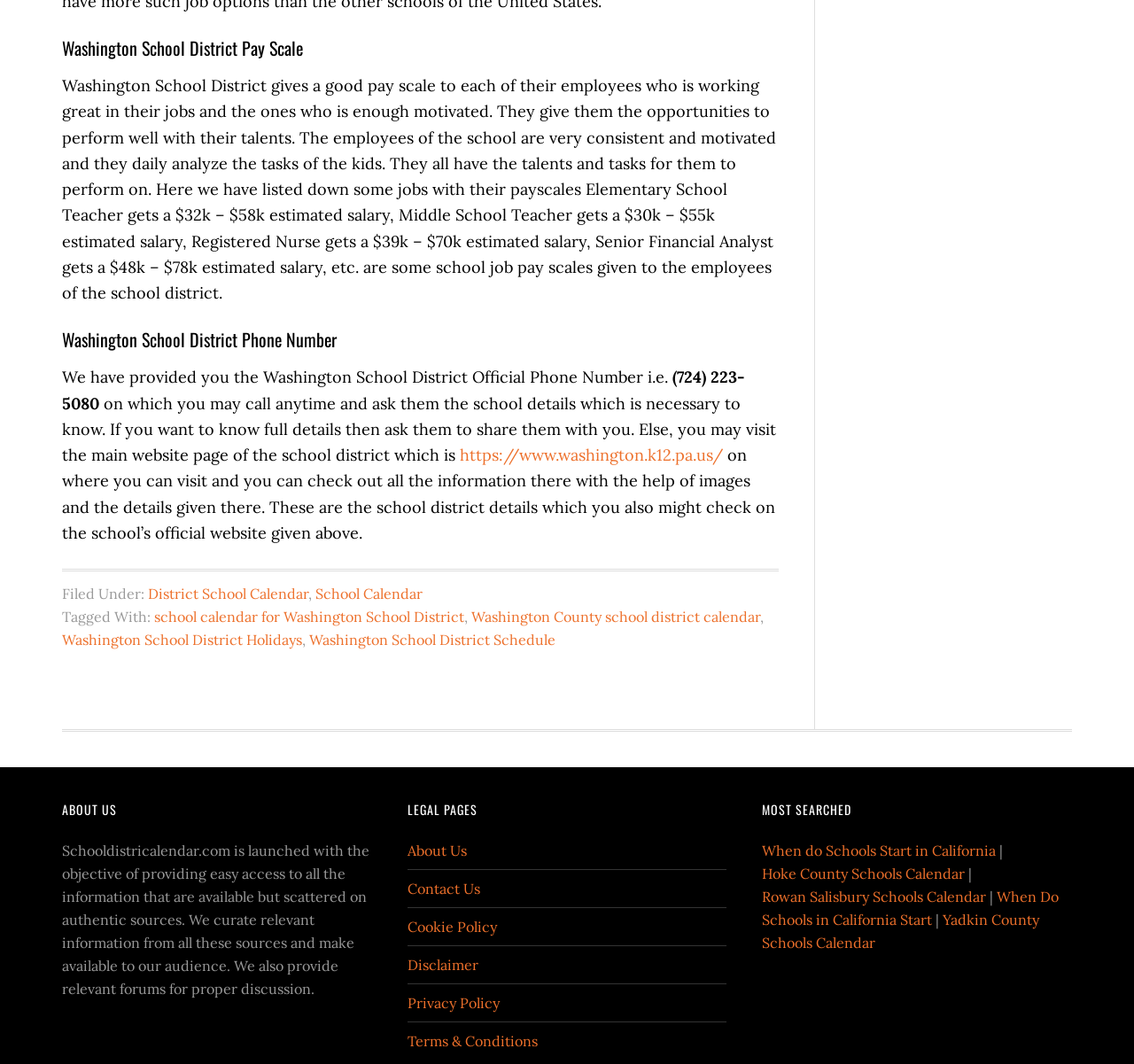Locate and provide the bounding box coordinates for the HTML element that matches this description: "Yadkin County Schools Calendar".

[0.672, 0.856, 0.916, 0.894]